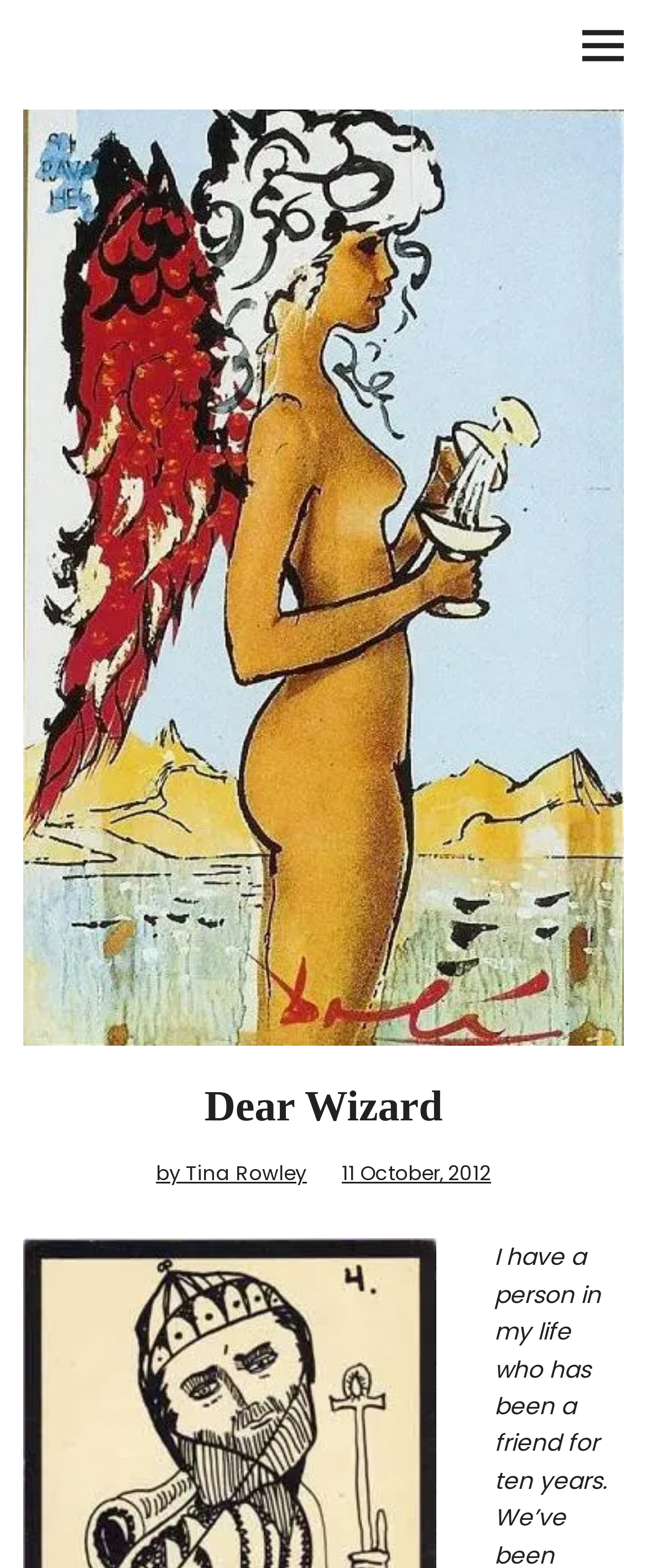Provide the bounding box coordinates of the section that needs to be clicked to accomplish the following instruction: "search for something."

[0.036, 0.541, 0.964, 0.603]